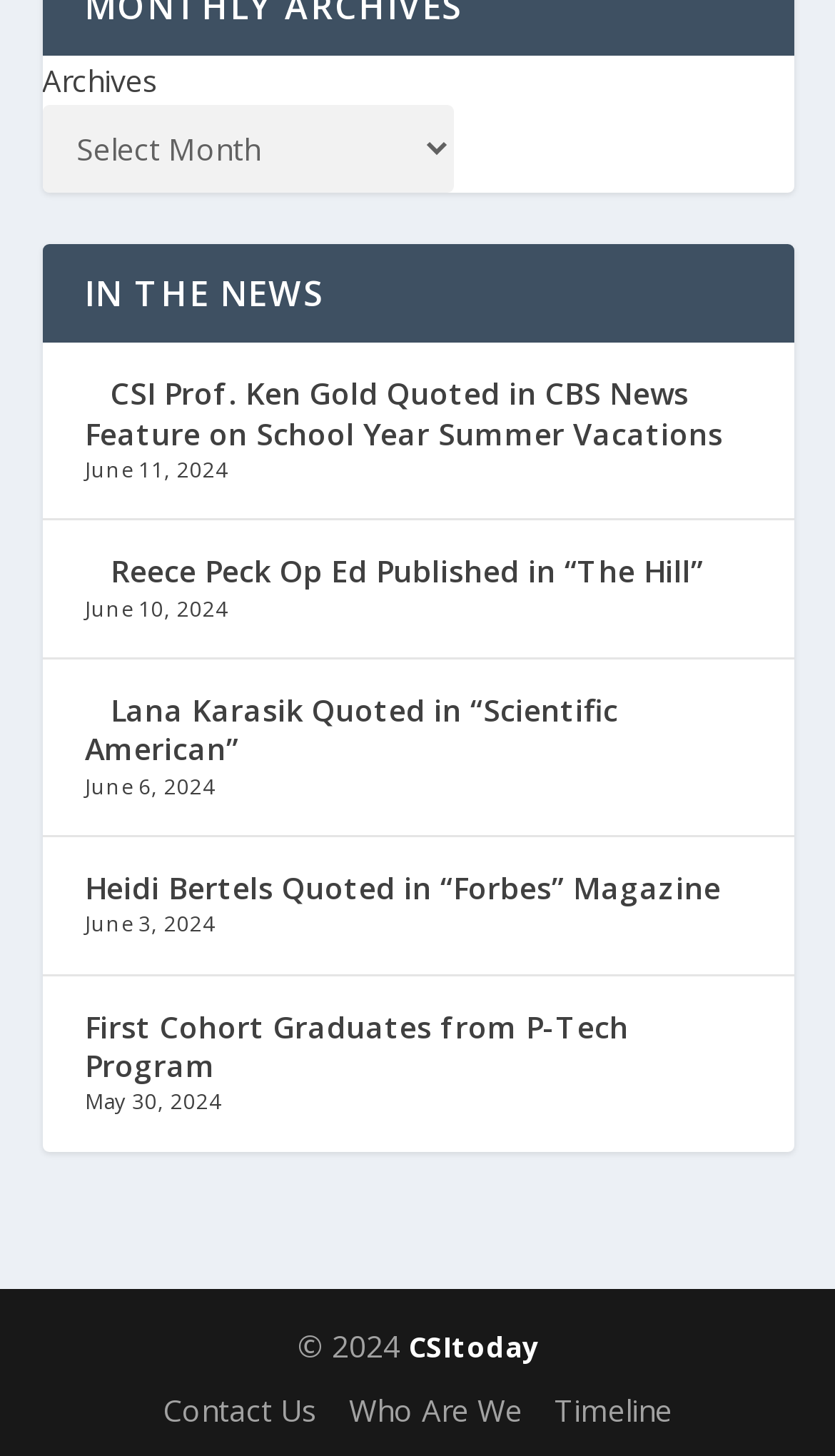Find the bounding box coordinates of the area that needs to be clicked in order to achieve the following instruction: "Explore FloraLife® Surface Cleaner". The coordinates should be specified as four float numbers between 0 and 1, i.e., [left, top, right, bottom].

None